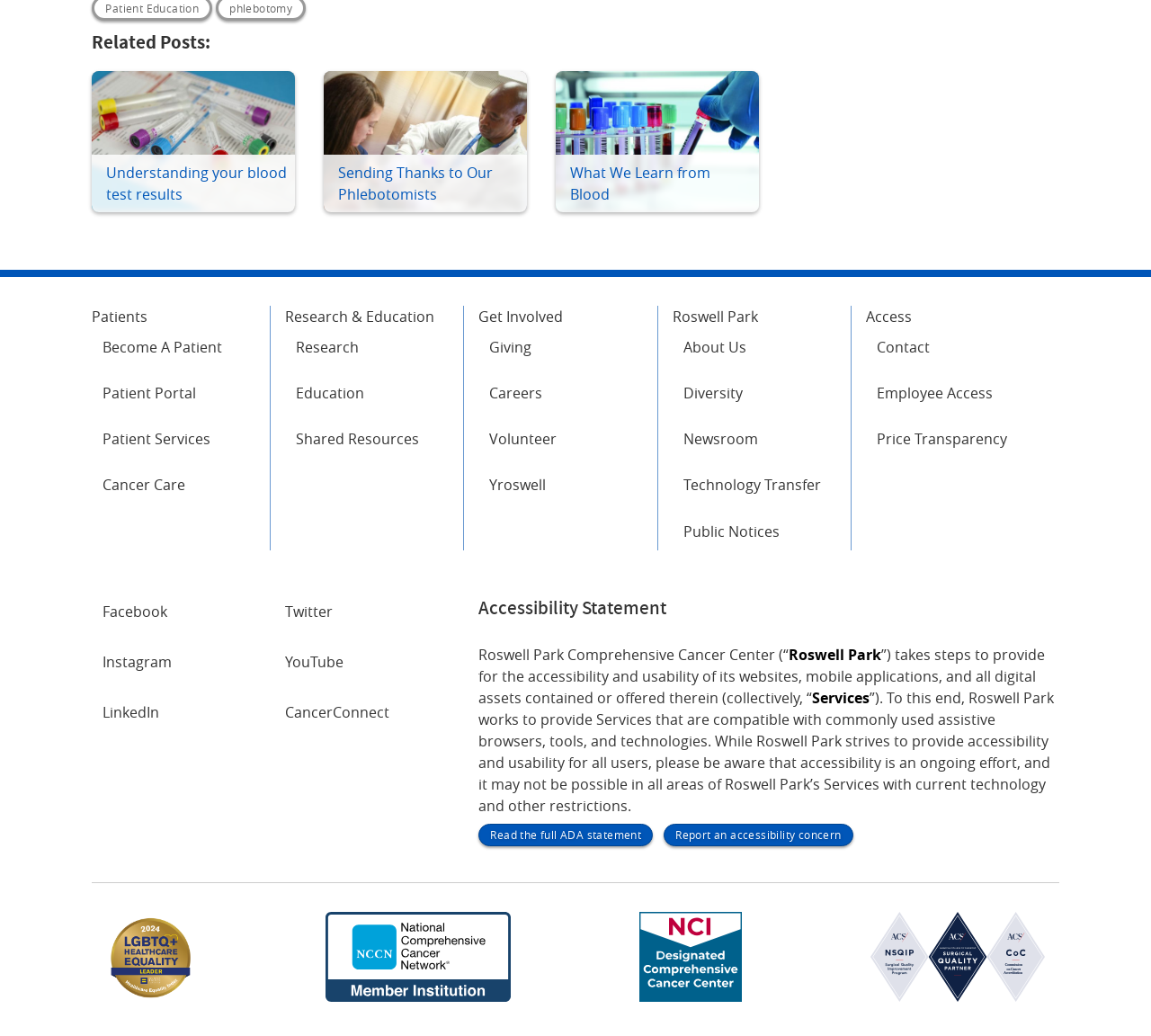Give a one-word or one-phrase response to the question: 
What is the name of the cancer center mentioned at the bottom of the webpage?

Roswell Park Comprehensive Cancer Center